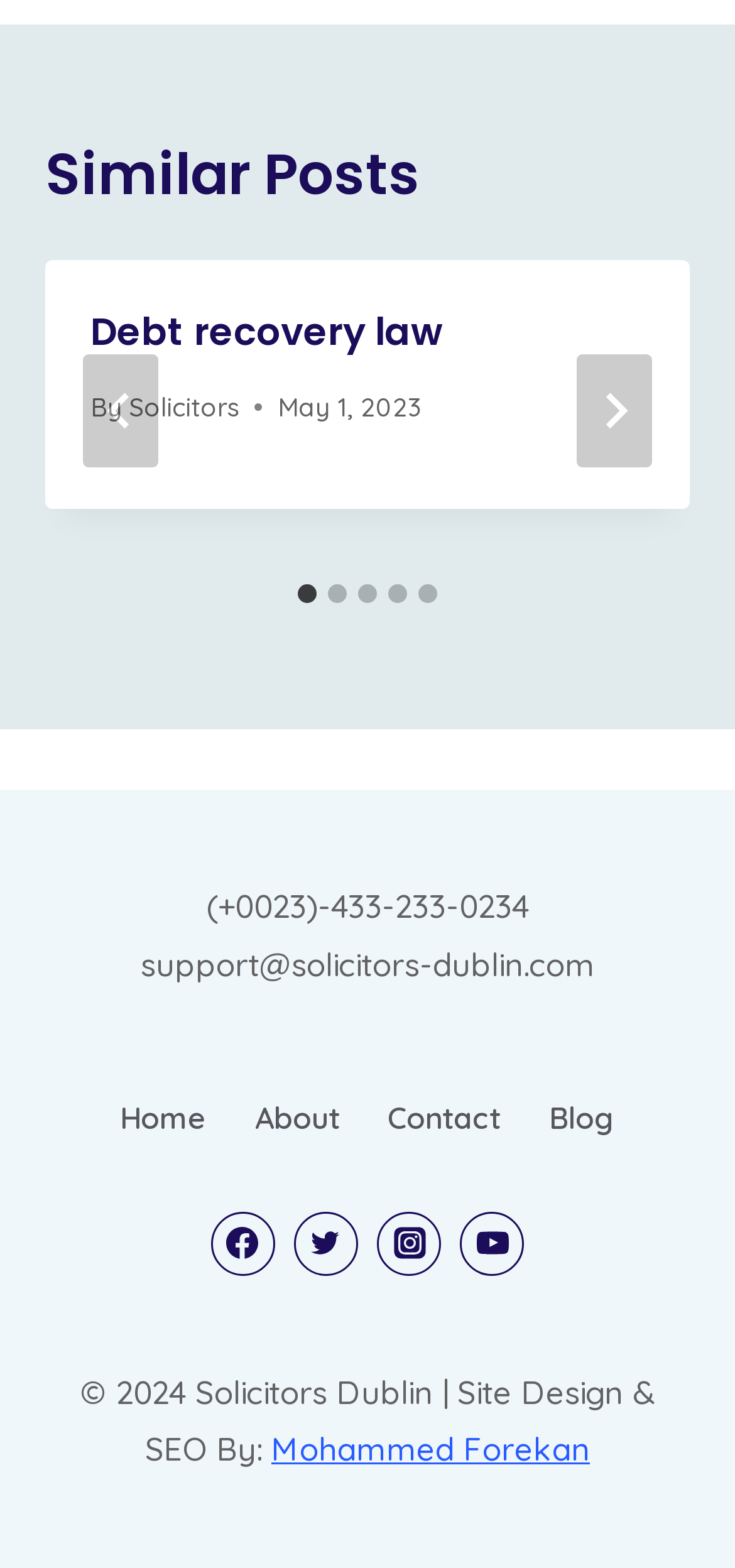Could you determine the bounding box coordinates of the clickable element to complete the instruction: "Go to last slide"? Provide the coordinates as four float numbers between 0 and 1, i.e., [left, top, right, bottom].

[0.113, 0.226, 0.215, 0.298]